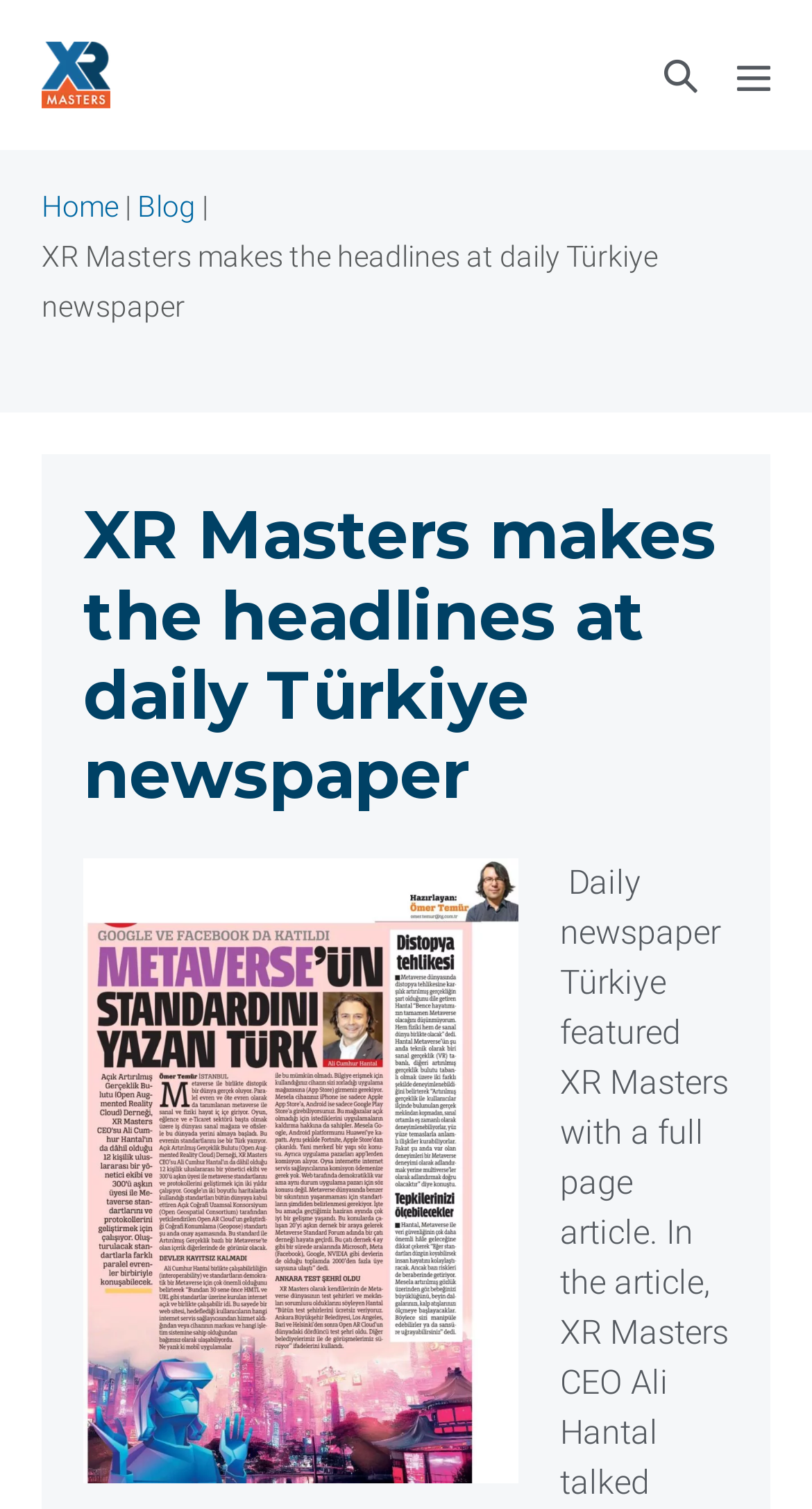Provide a short answer to the following question with just one word or phrase: How many links are present in the breadcrumbs navigation?

2